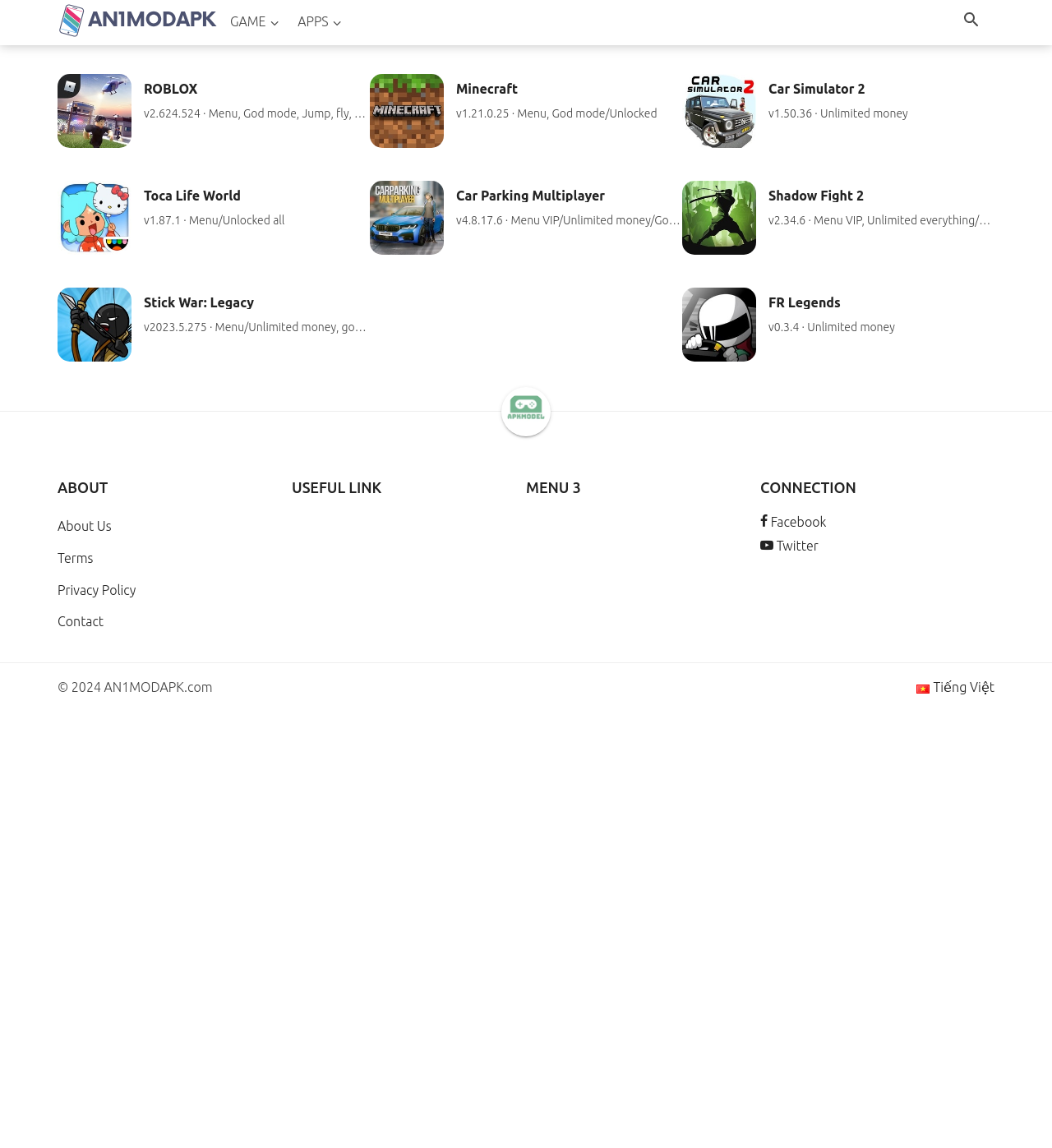Please identify the bounding box coordinates of the area that needs to be clicked to follow this instruction: "Click on ROBLOX game mod".

[0.055, 0.064, 0.352, 0.129]